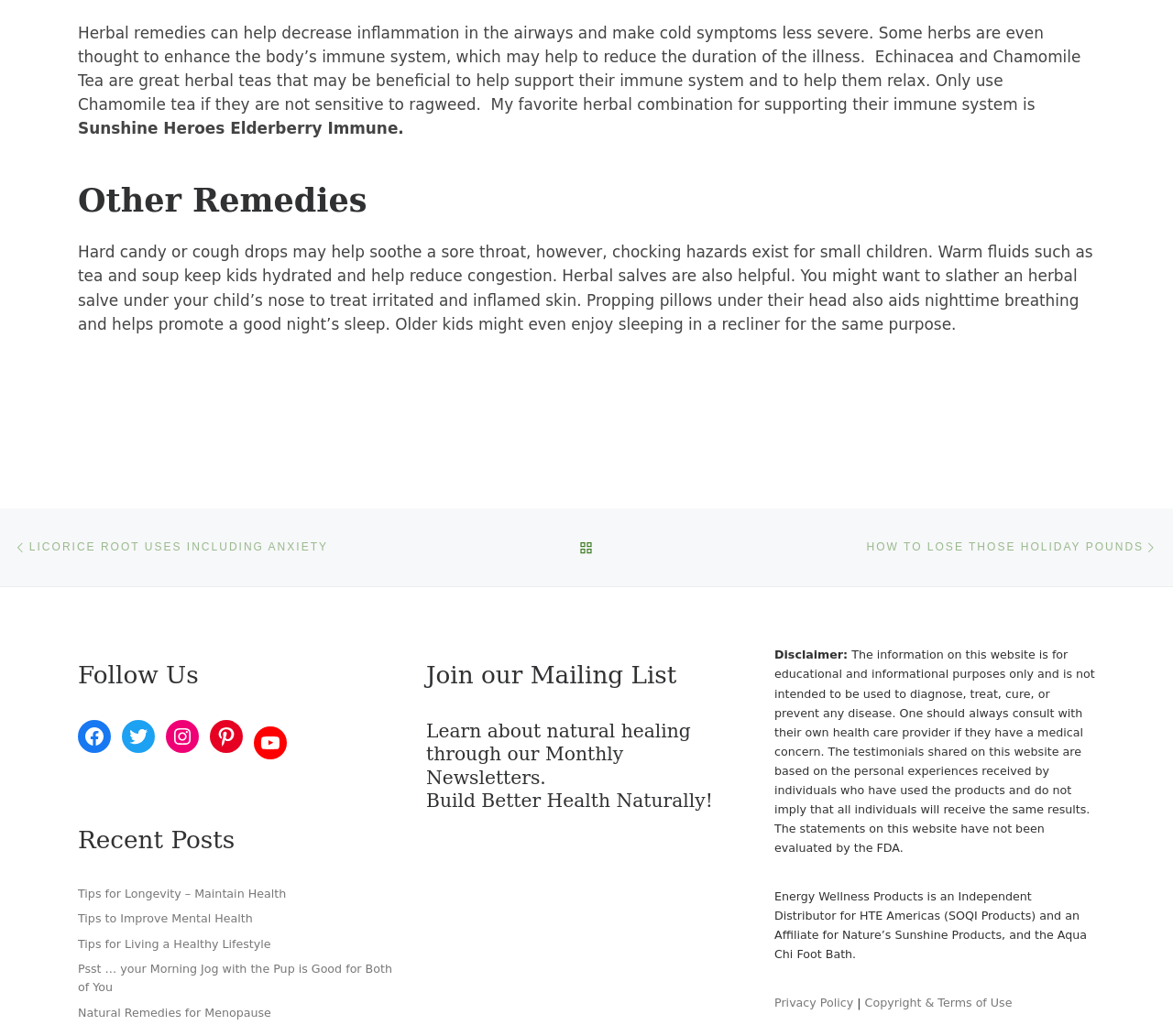Find and indicate the bounding box coordinates of the region you should select to follow the given instruction: "View the 'Recent Posts' section".

[0.066, 0.797, 0.34, 0.826]